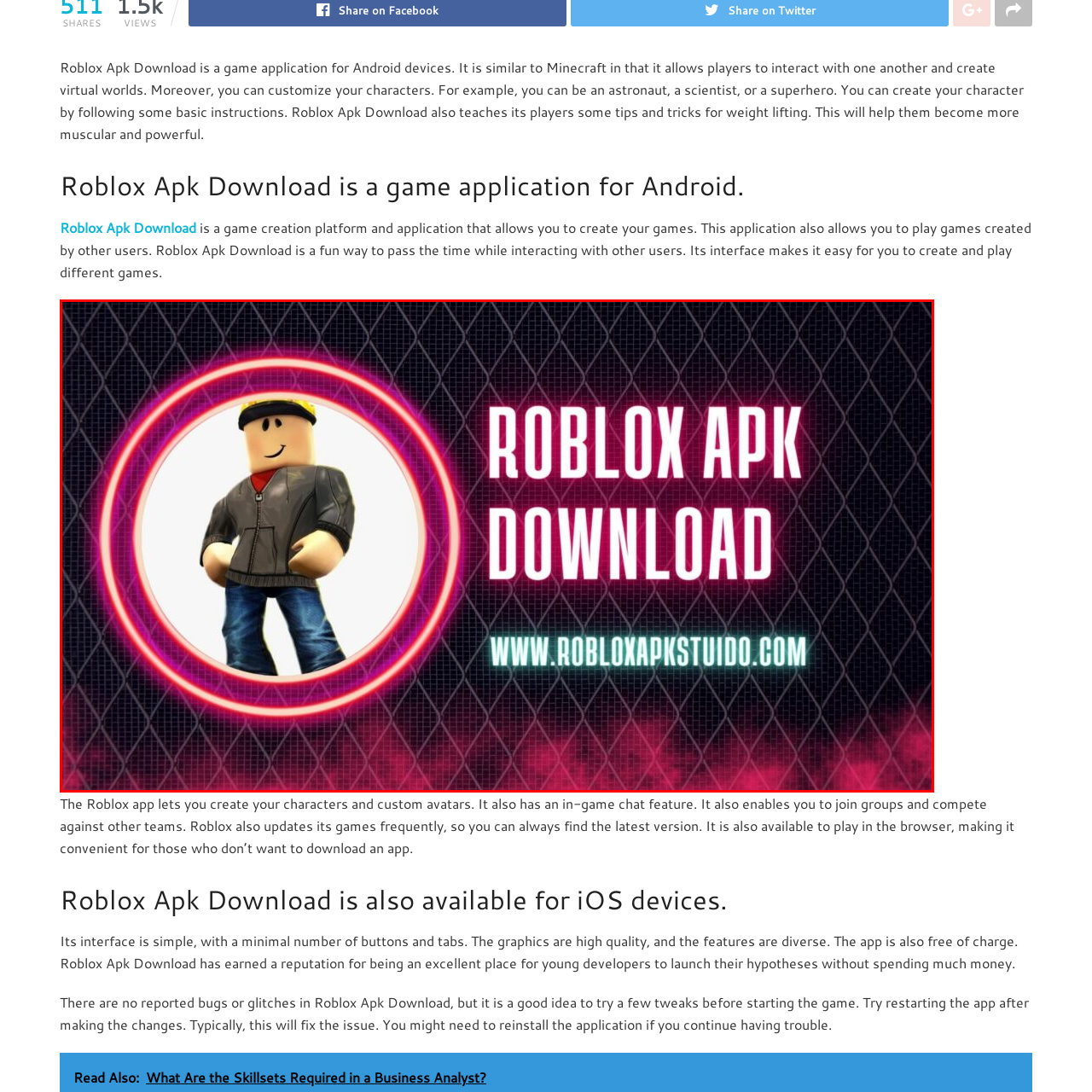What is the color of the glowing ring around the avatar?
Carefully examine the content inside the red bounding box and give a detailed response based on what you observe.

The avatar is encircled by a bold, glowing pink ring, which enhances its visual appeal and makes it stand out in the image.